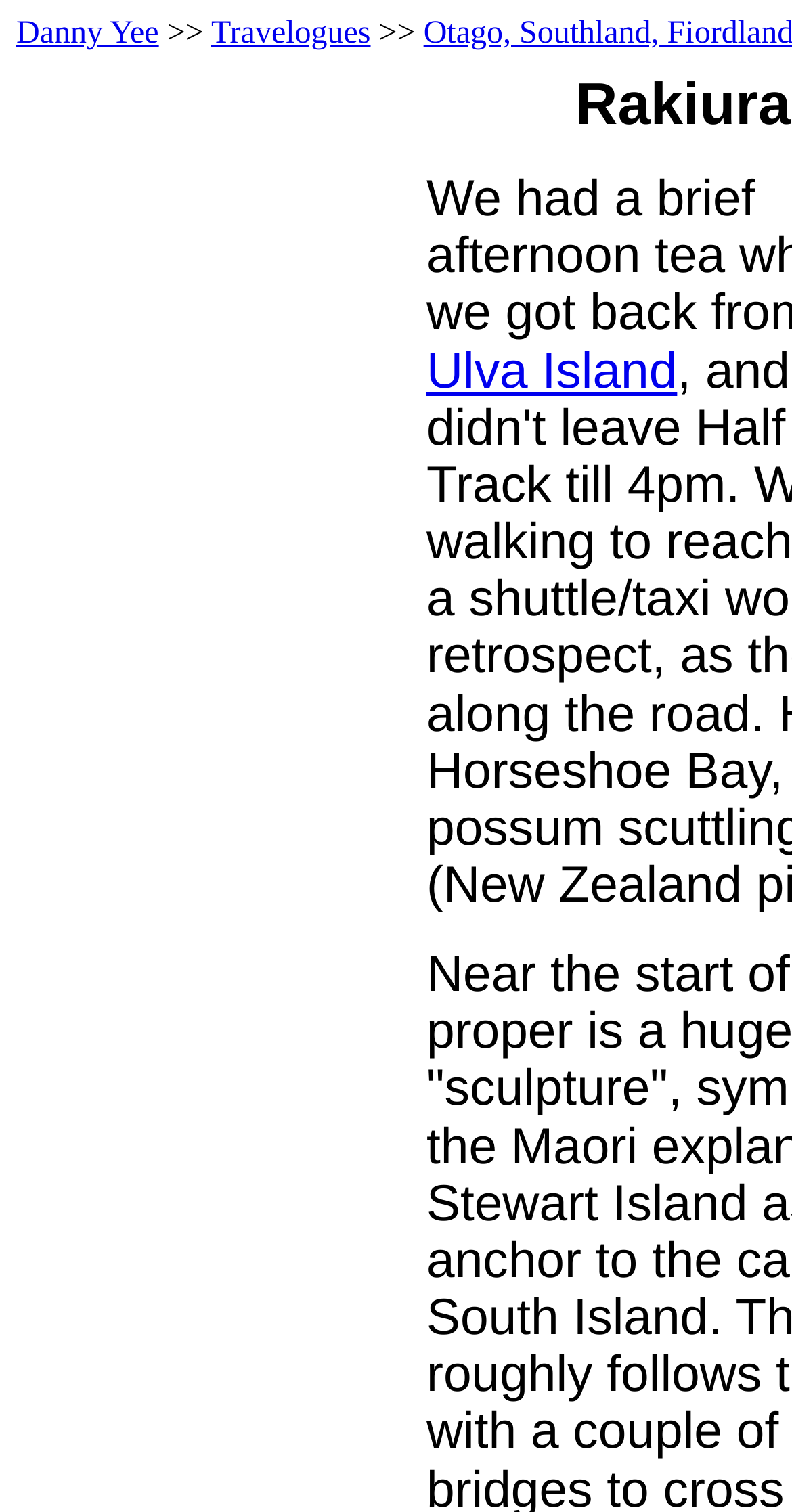Find the bounding box coordinates for the HTML element described in this sentence: "Retirement Planning". Provide the coordinates as four float numbers between 0 and 1, in the format [left, top, right, bottom].

None